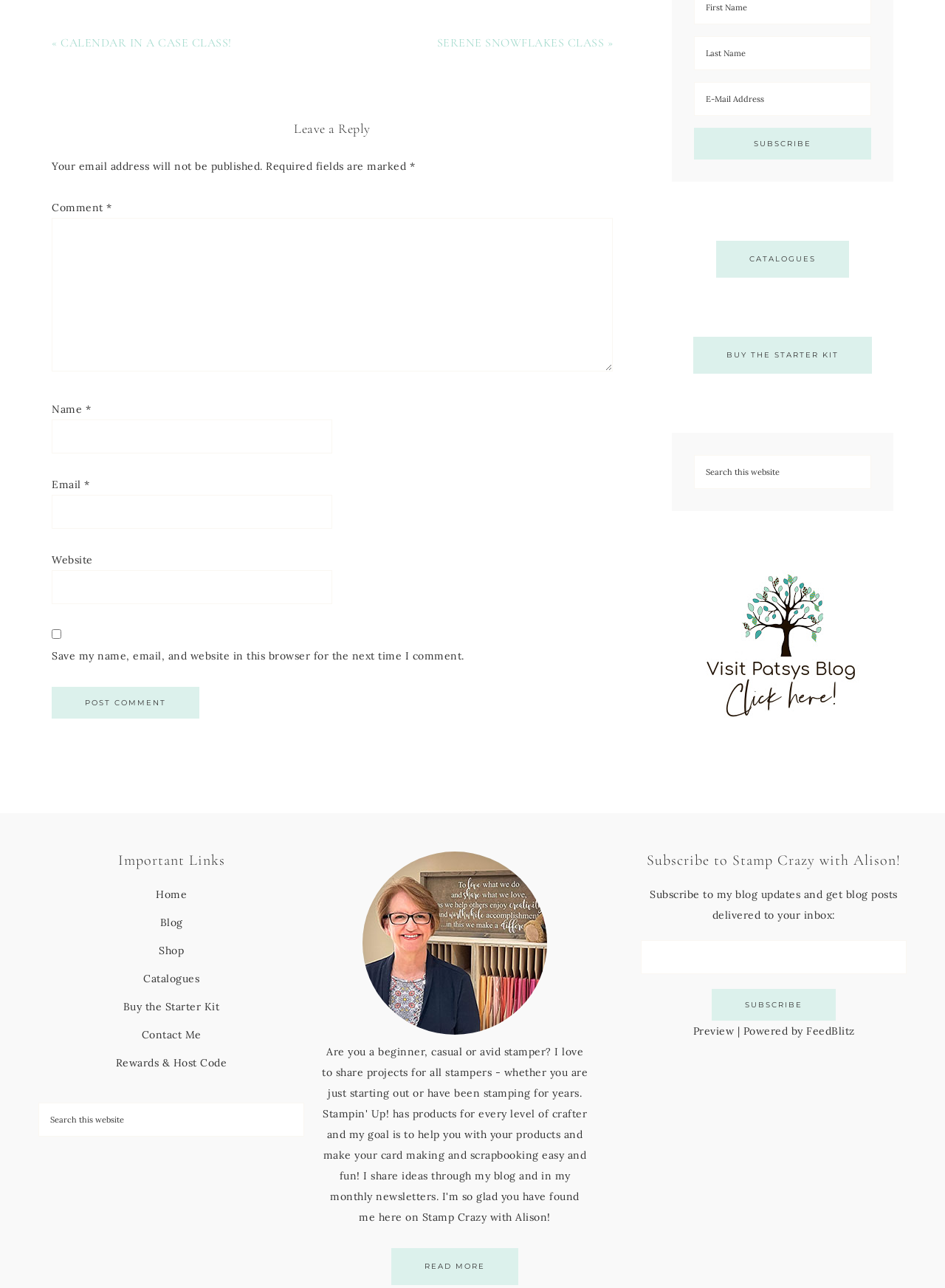Please specify the bounding box coordinates in the format (top-left x, top-left y, bottom-right x, bottom-right y), with all values as floating point numbers between 0 and 1. Identify the bounding box of the UI element described by: parent_node: Website name="url"

[0.055, 0.443, 0.352, 0.469]